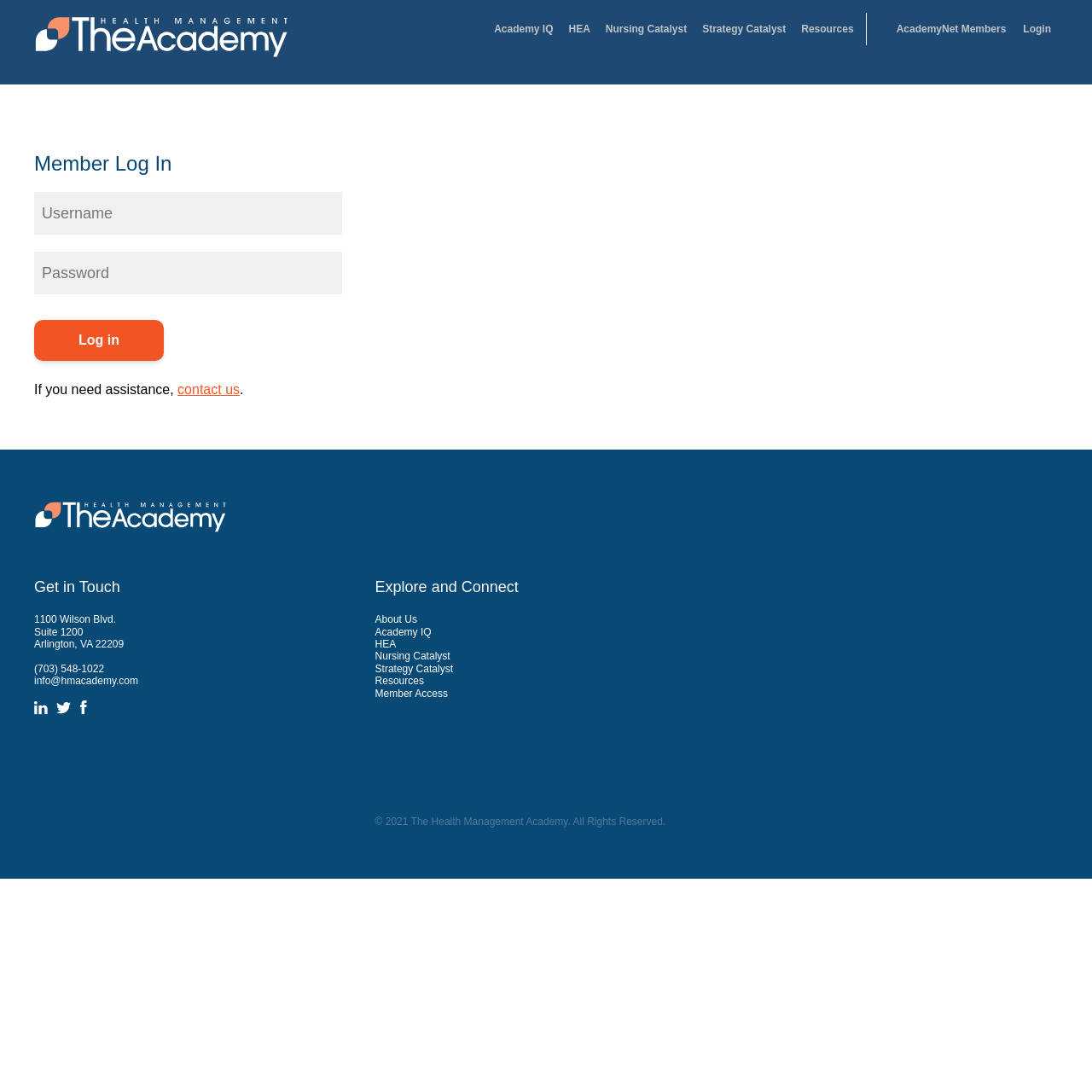Please specify the bounding box coordinates of the clickable region to carry out the following instruction: "go to home page". The coordinates should be four float numbers between 0 and 1, in the format [left, top, right, bottom].

[0.031, 0.0, 0.266, 0.054]